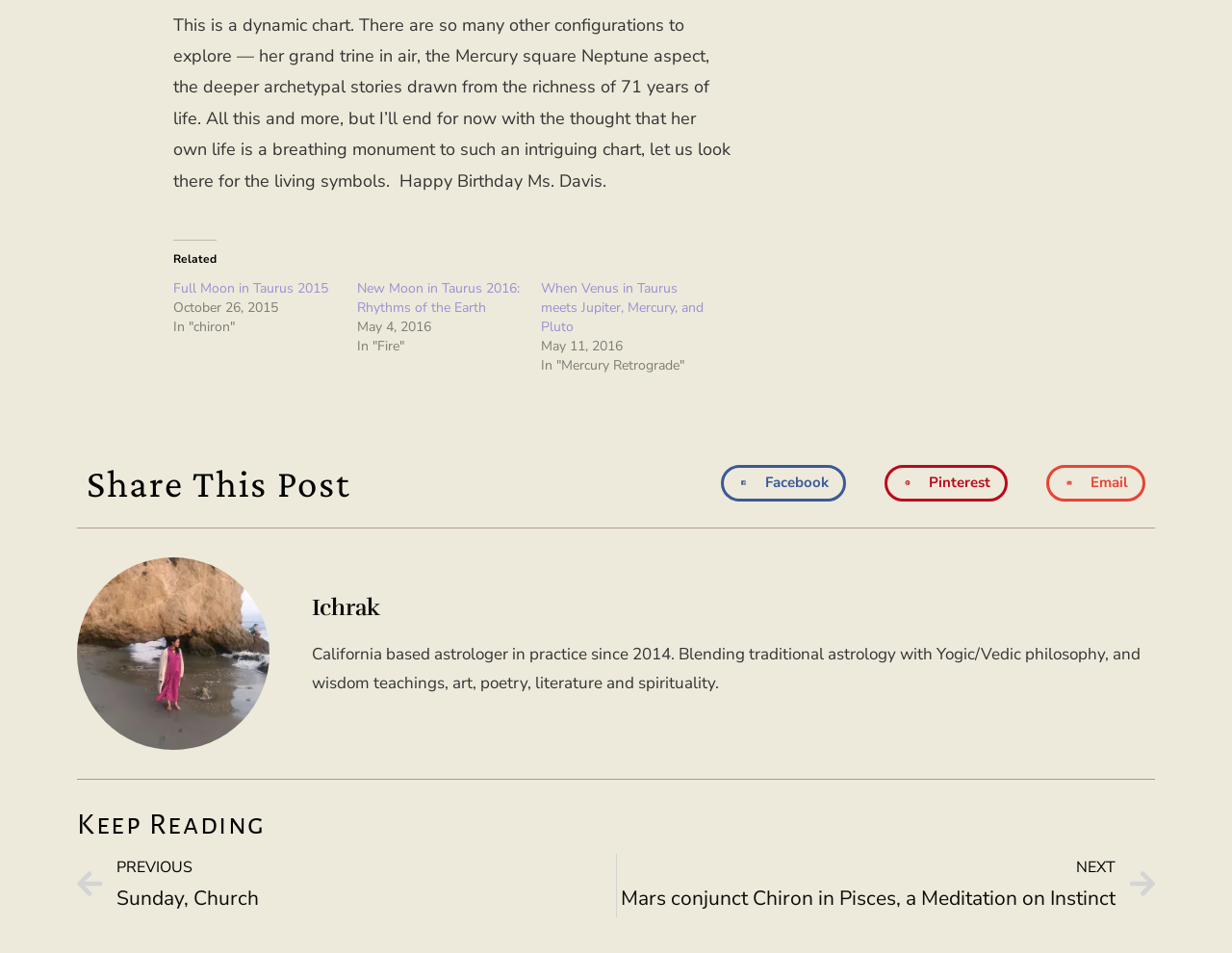Given the element description, predict the bounding box coordinates in the format (top-left x, top-left y, bottom-right x, bottom-right y), using floating point numbers between 0 and 1: PrevPreviousSunday, Church

[0.062, 0.895, 0.5, 0.963]